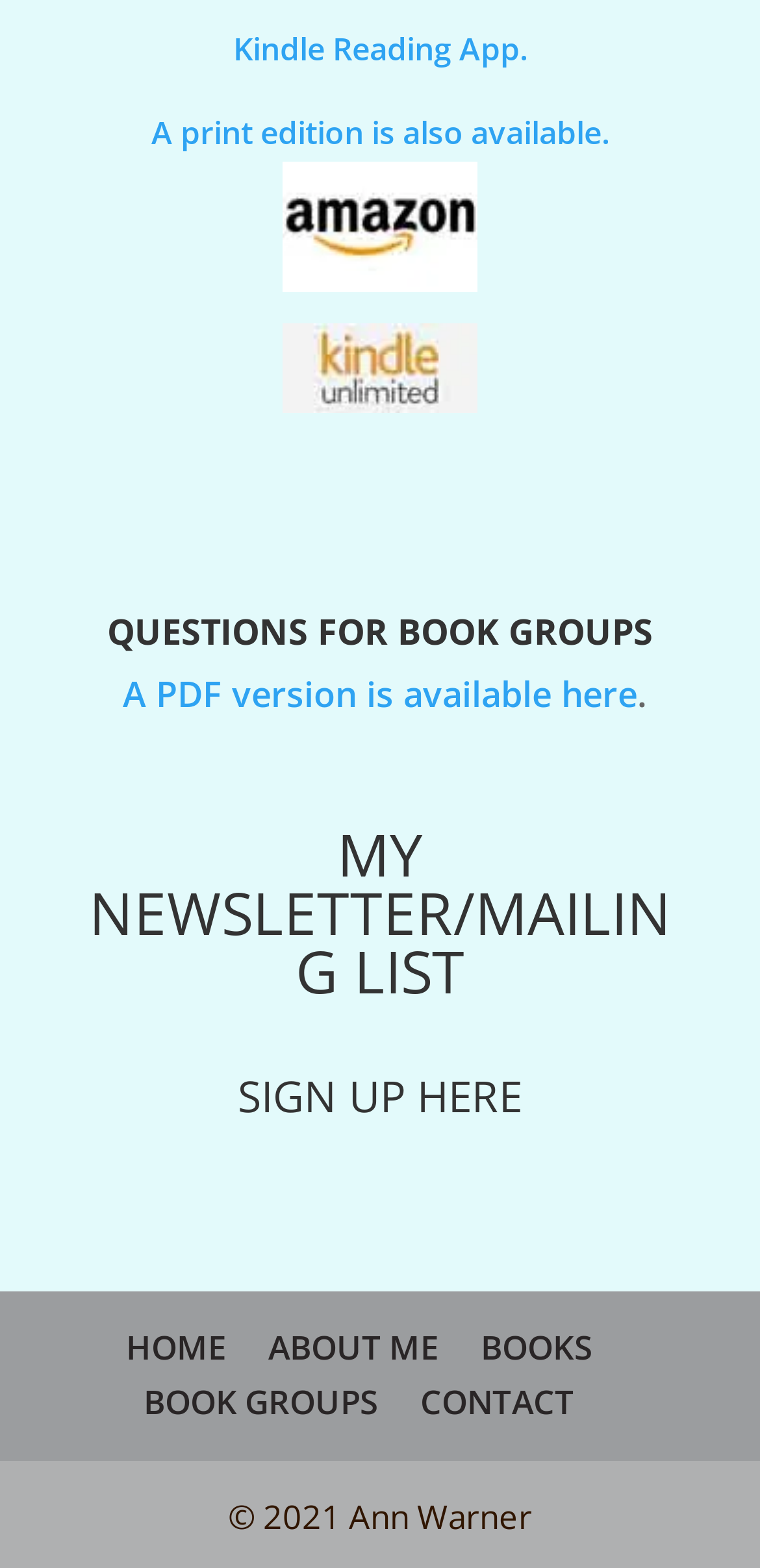Please identify the bounding box coordinates of the clickable area that will fulfill the following instruction: "Contact the author". The coordinates should be in the format of four float numbers between 0 and 1, i.e., [left, top, right, bottom].

[0.553, 0.88, 0.755, 0.909]